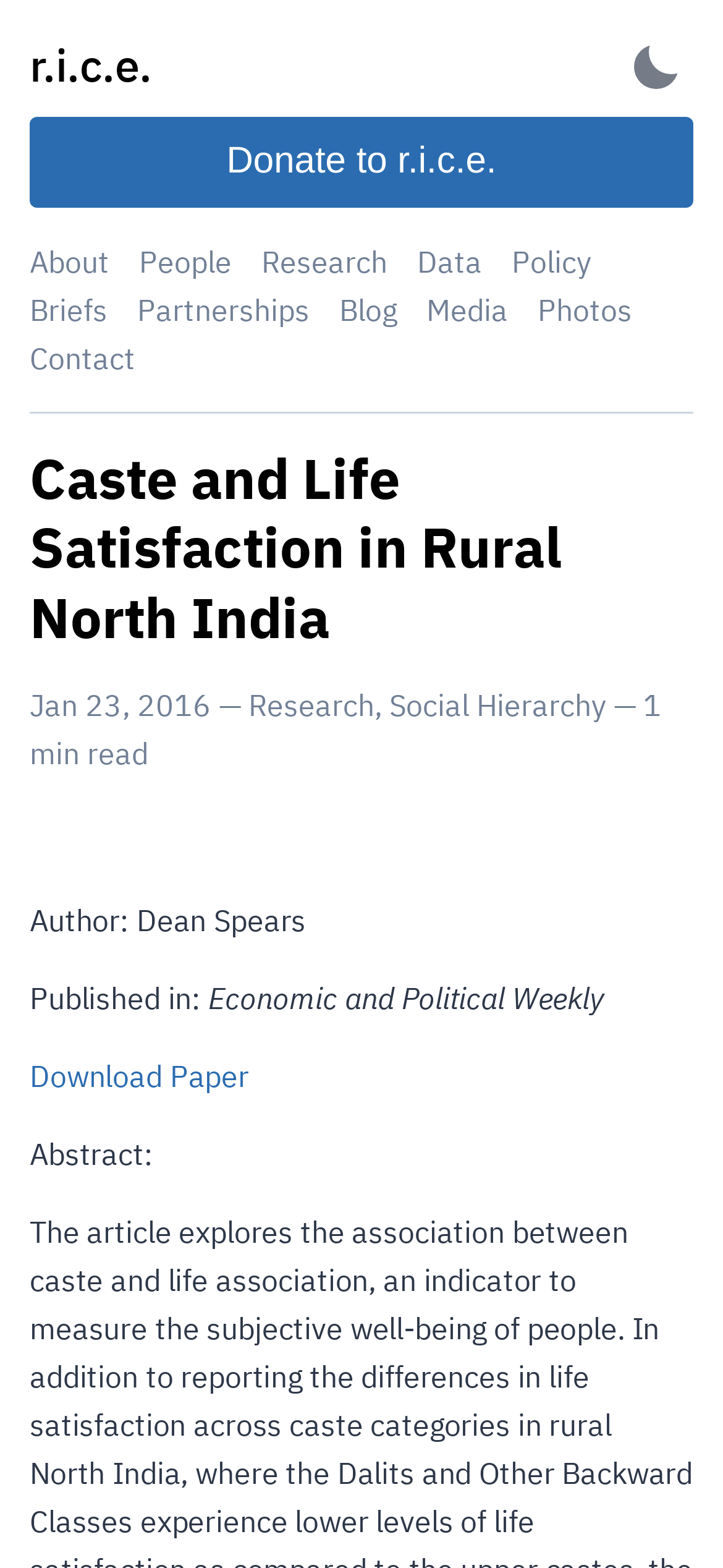What is the name of the publication where the article was published?
Provide a well-explained and detailed answer to the question.

The name of the publication where the article was published can be found in the section below the title, where it says 'Published in: Economic and Political Weekly' in a static text element.